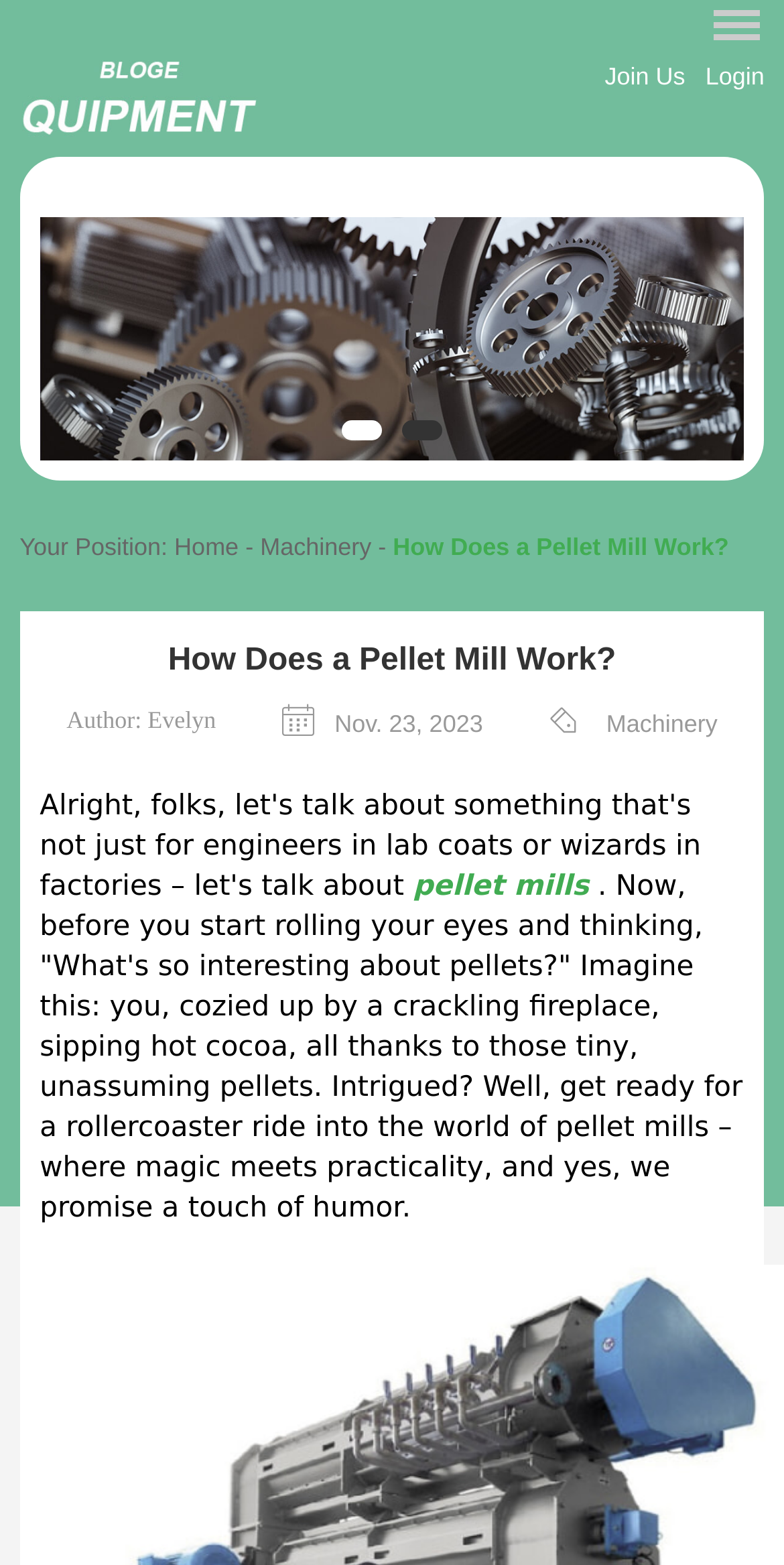Identify the bounding box coordinates of the clickable region necessary to fulfill the following instruction: "Visit the 'Machinery' page". The bounding box coordinates should be four float numbers between 0 and 1, i.e., [left, top, right, bottom].

[0.332, 0.34, 0.474, 0.358]